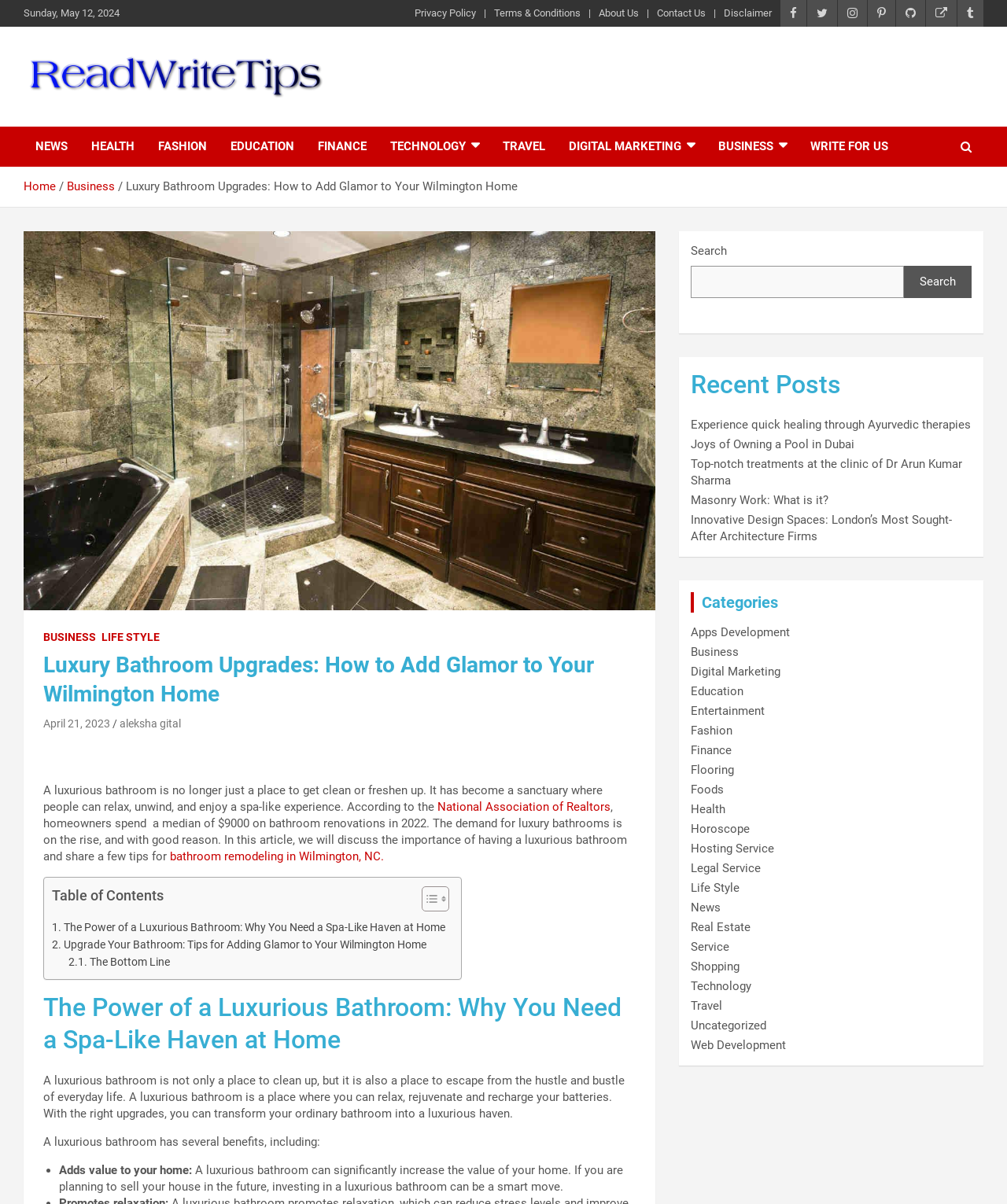Please locate the bounding box coordinates of the region I need to click to follow this instruction: "Toggle the Table of Content".

[0.407, 0.735, 0.442, 0.763]